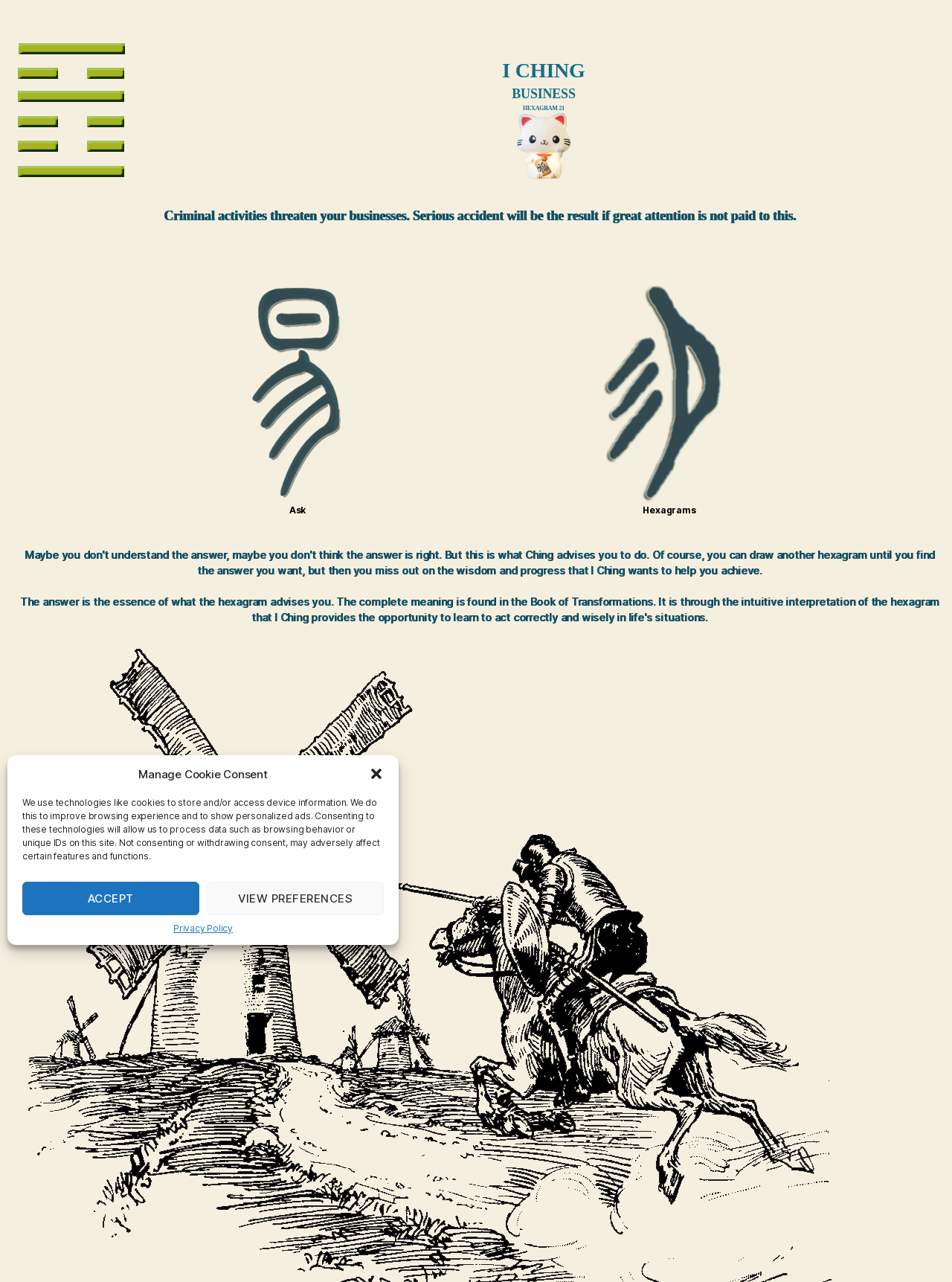Describe in detail what you see on the webpage.

This webpage is about I Ching, a tool for seeking wisdom and guidance in career and fortune. At the top, there is a dialog box for managing cookie consent, which can be closed by a button. Below the dialog box, there is a header section with an image of I Ching, accompanied by the title "Hexagram 21" and a subtitle "I Ching business". 

To the right of the header section, there is a block of text that provides guidance related to business, warning of potential criminal activities and serious accidents if not careful. Below this text, there are two sections side by side. The left section has a link to "I Ching Ask", and the right section has a link to "I Ching Hexagrams", both accompanied by images of I Ching. 

Throughout the page, there are several buttons and links, including "ACCEPT" and "VIEW PREFERENCES" for managing cookie consent, and a link to "Privacy Policy". The overall layout is organized, with clear headings and concise text, making it easy to navigate and understand the content.